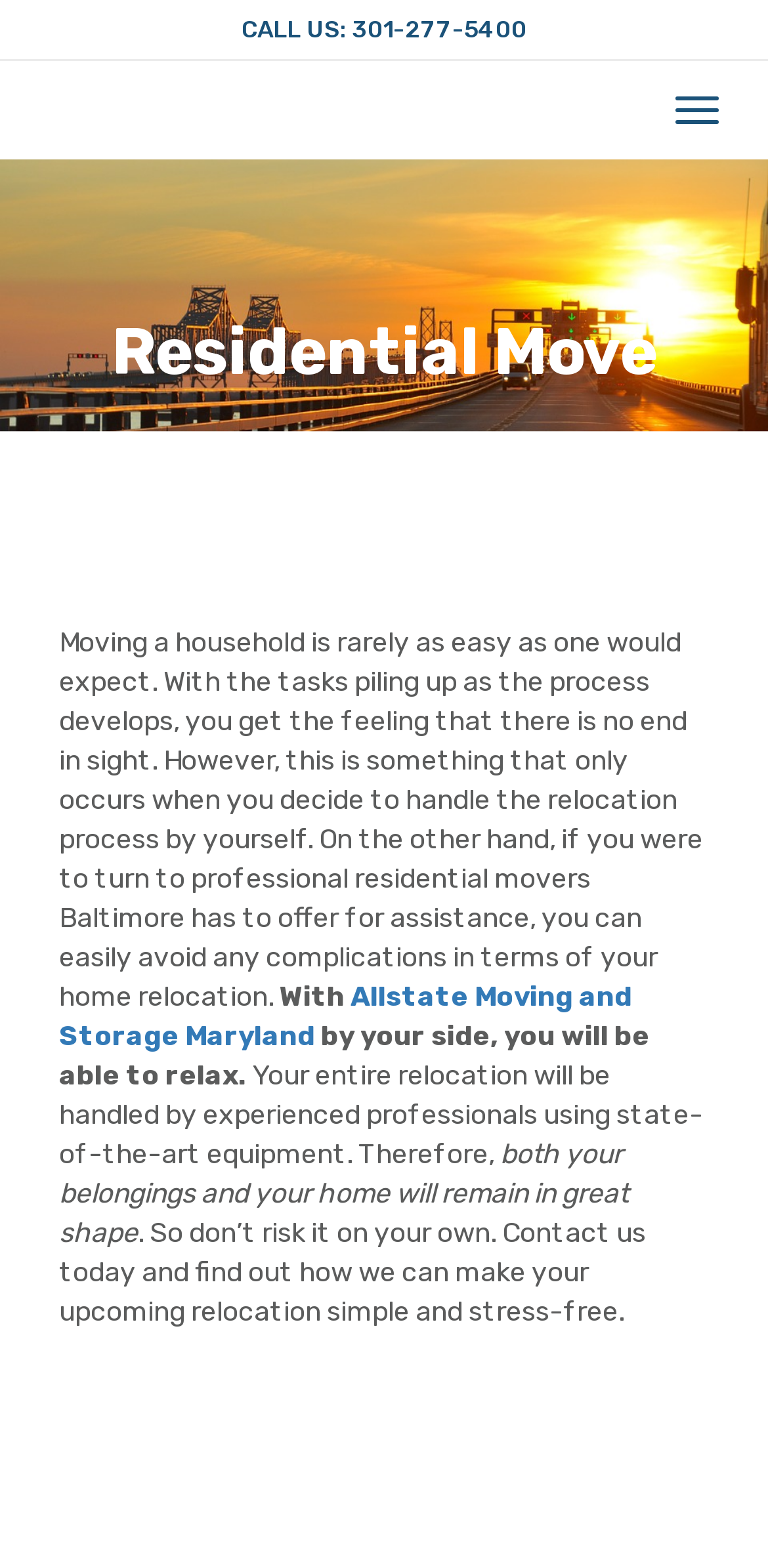Provide a thorough and detailed response to the question by examining the image: 
What will be handled by experienced professionals?

I found the answer by reading the static text that says 'Your entire relocation will be handled by experienced professionals using state-of-the-art equipment.' which explicitly states that the entire relocation will be handled by experienced professionals.